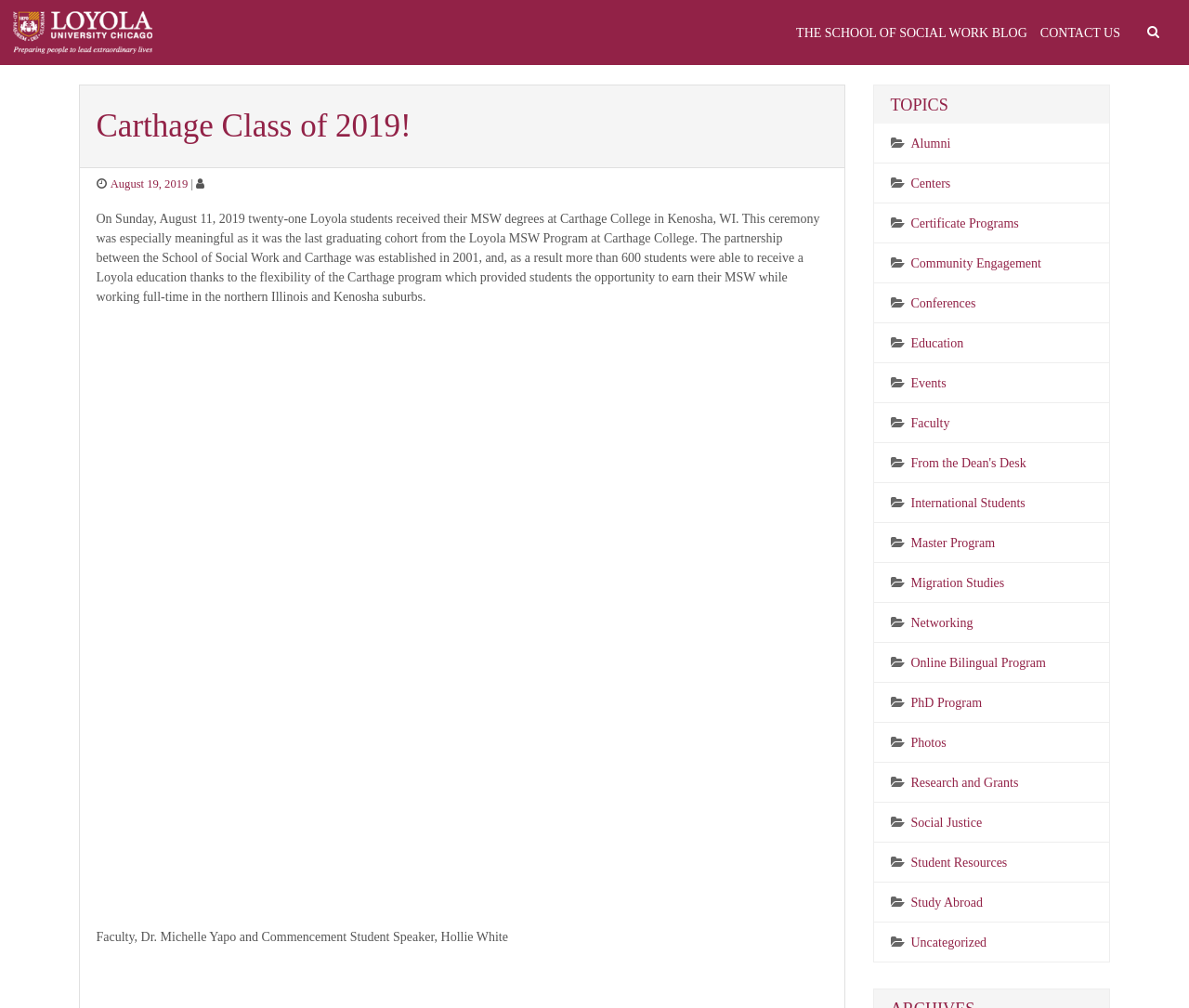Please mark the clickable region by giving the bounding box coordinates needed to complete this instruction: "read about Alumni".

[0.766, 0.135, 0.799, 0.149]